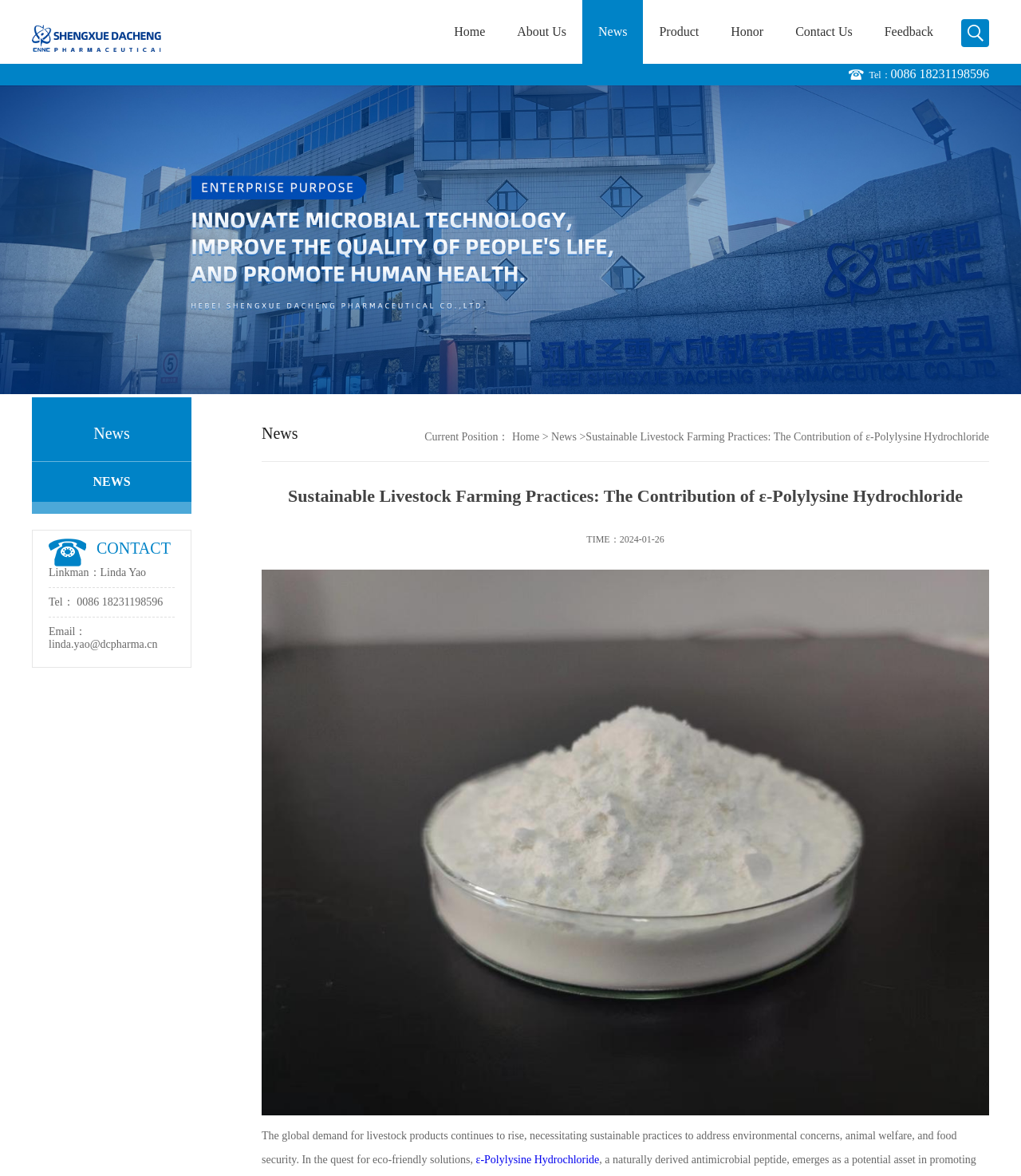What is the phone number on the webpage?
Answer with a single word or phrase by referring to the visual content.

0086 18231198596